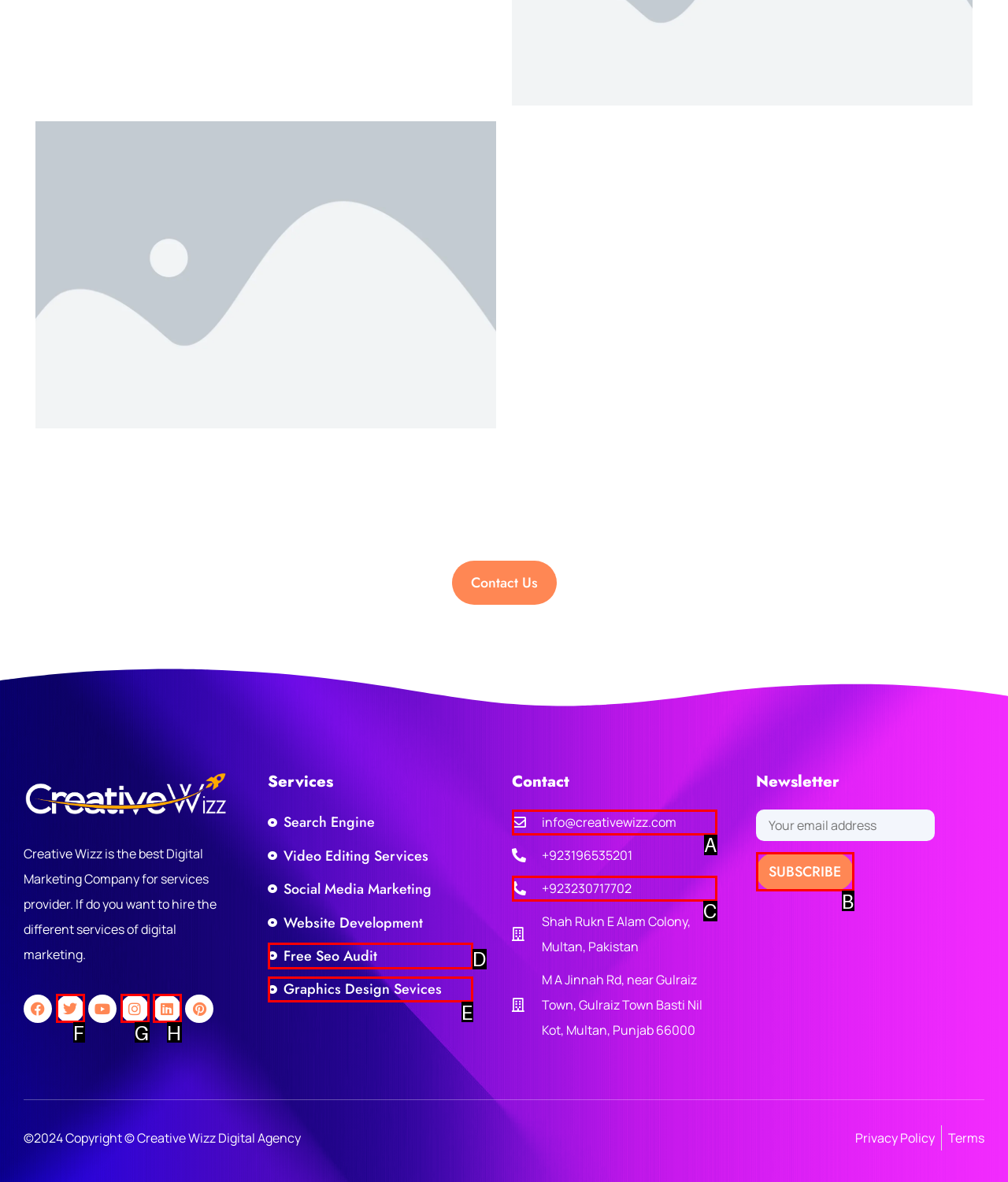Select the appropriate letter to fulfill the given instruction: Subscribe to the newsletter
Provide the letter of the correct option directly.

B